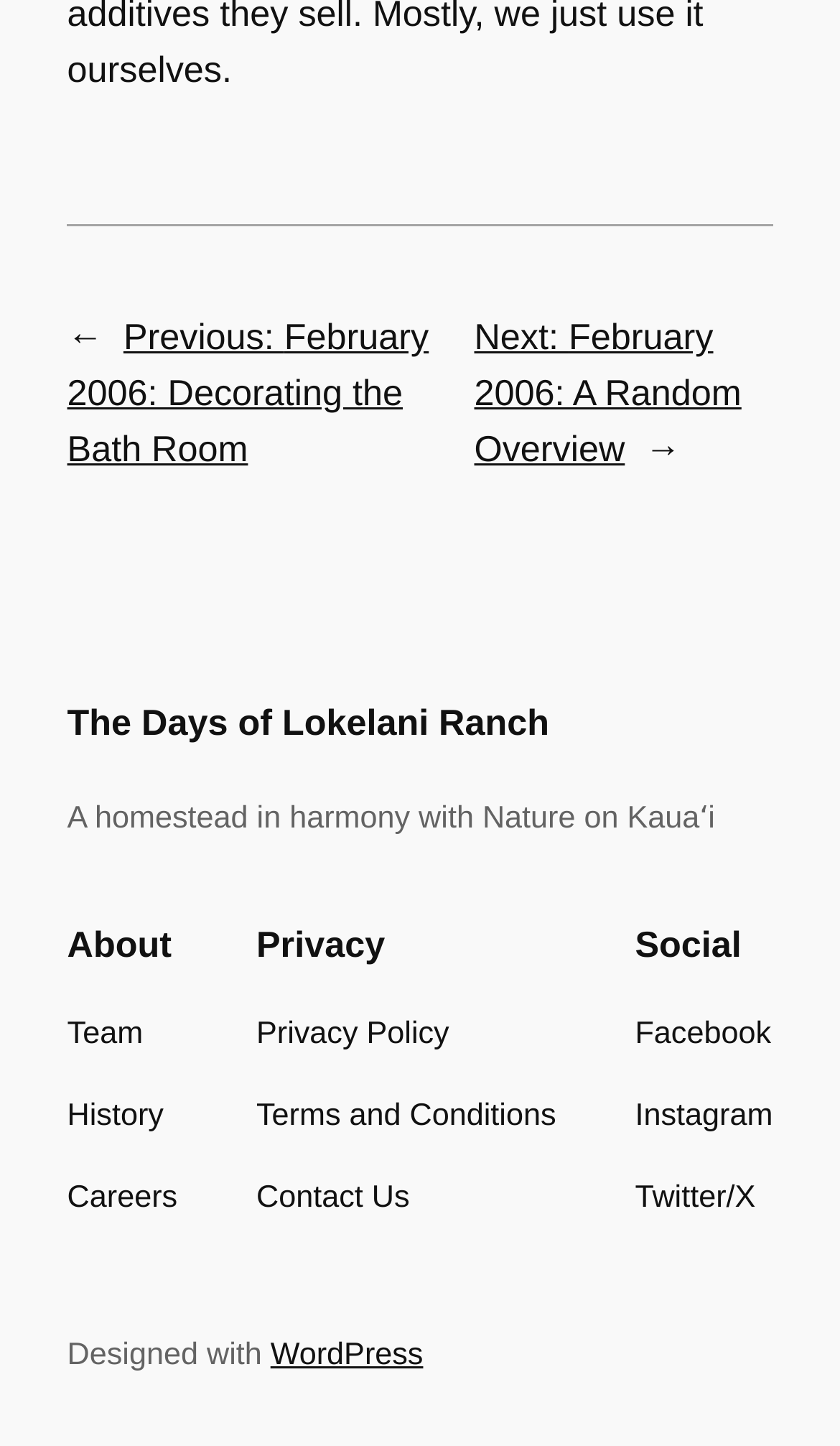Find and indicate the bounding box coordinates of the region you should select to follow the given instruction: "visit Facebook page".

[0.756, 0.698, 0.918, 0.732]